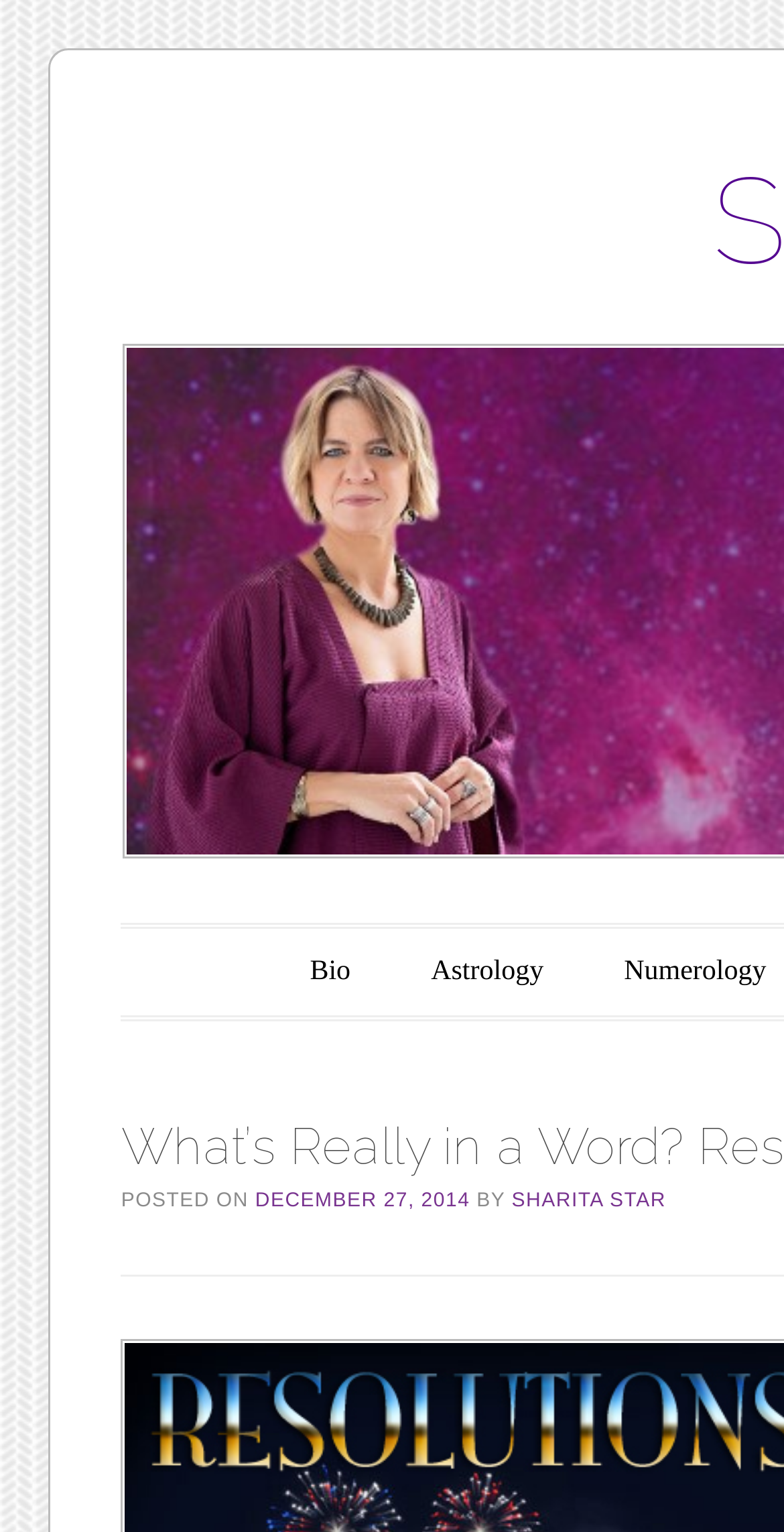When was the post published?
Look at the image and respond to the question as thoroughly as possible.

The publication date can be found in the link 'DECEMBER 27, 2014' which is located below the text 'POSTED ON'.